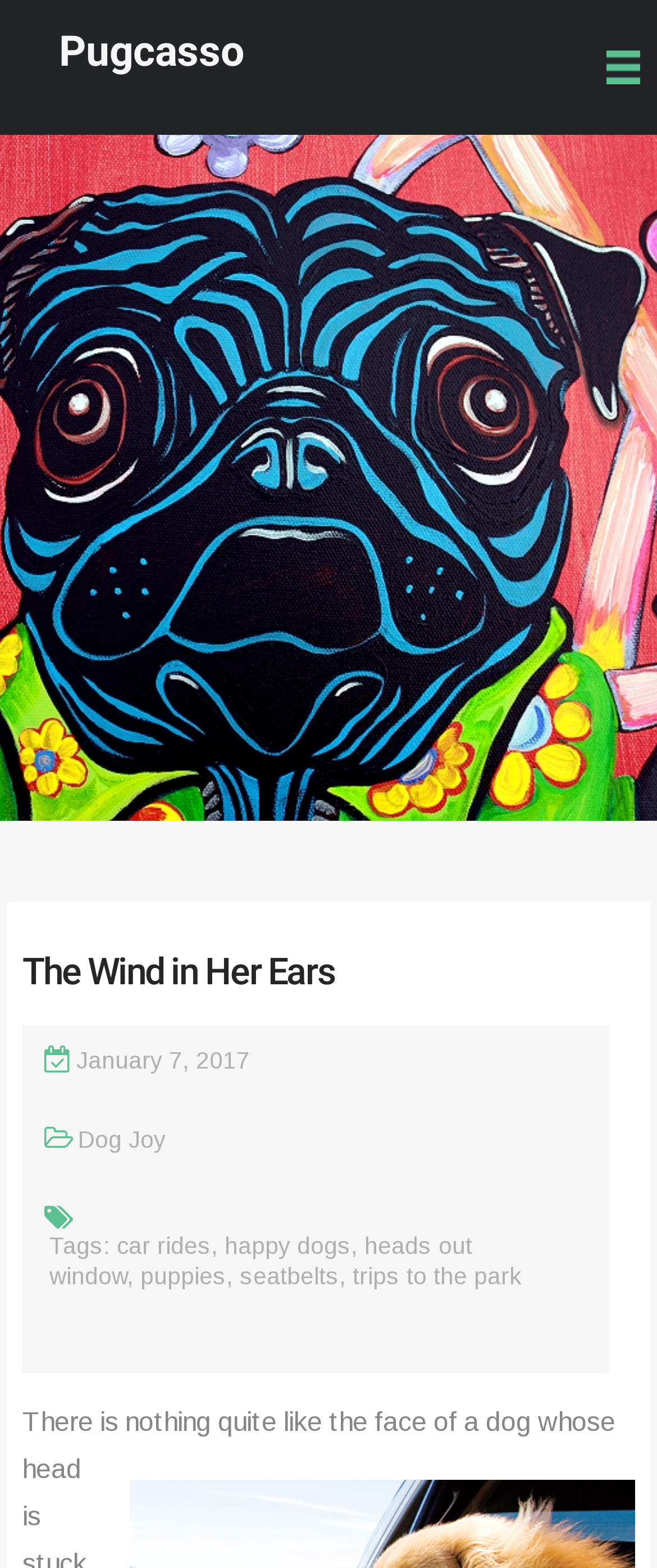Please determine the bounding box coordinates of the area that needs to be clicked to complete this task: 'visit the link 'Dog Joy''. The coordinates must be four float numbers between 0 and 1, formatted as [left, top, right, bottom].

[0.119, 0.718, 0.252, 0.735]